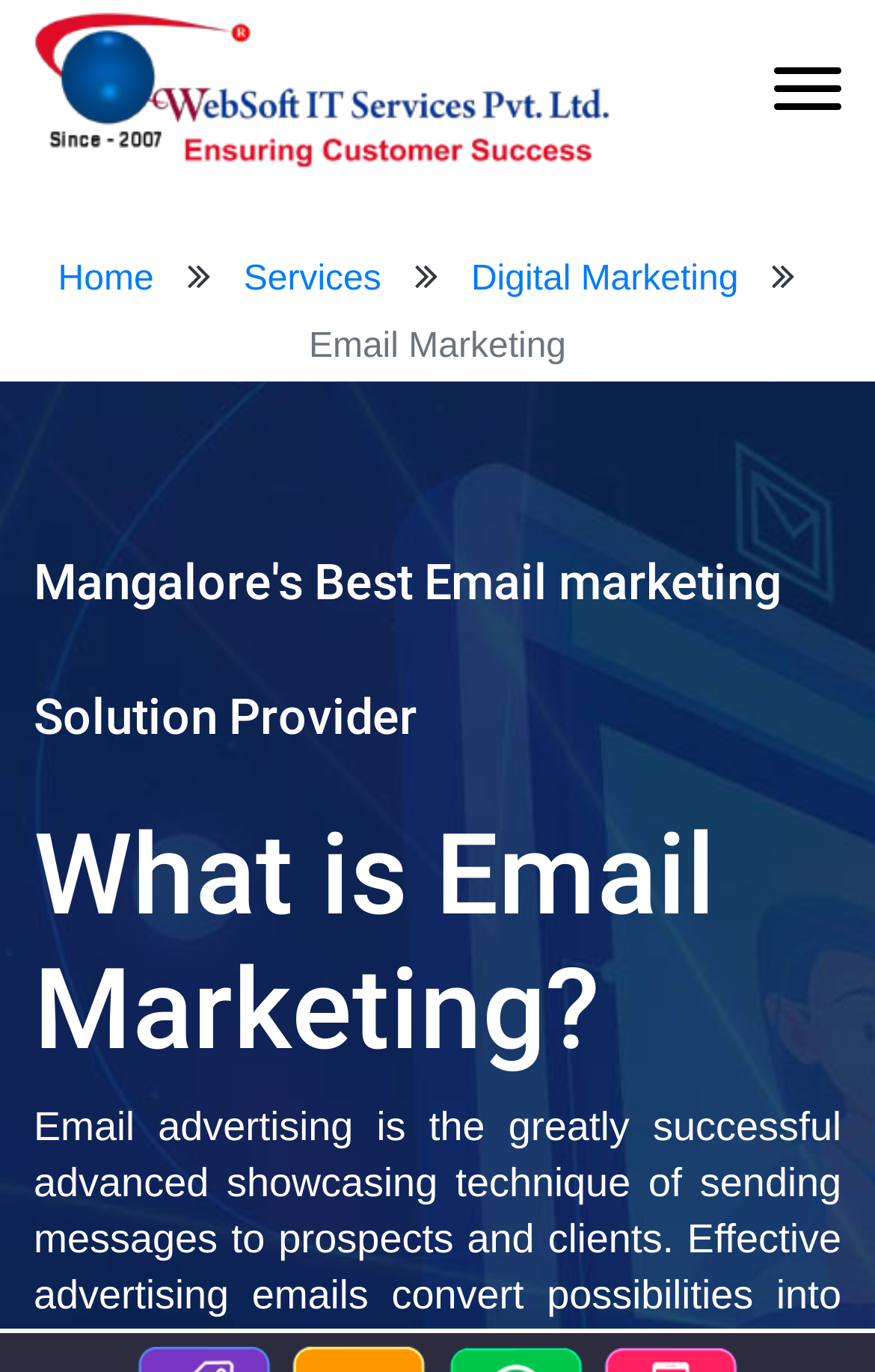What is the location of the logo image? Refer to the image and provide a one-word or short phrase answer.

Top-left corner